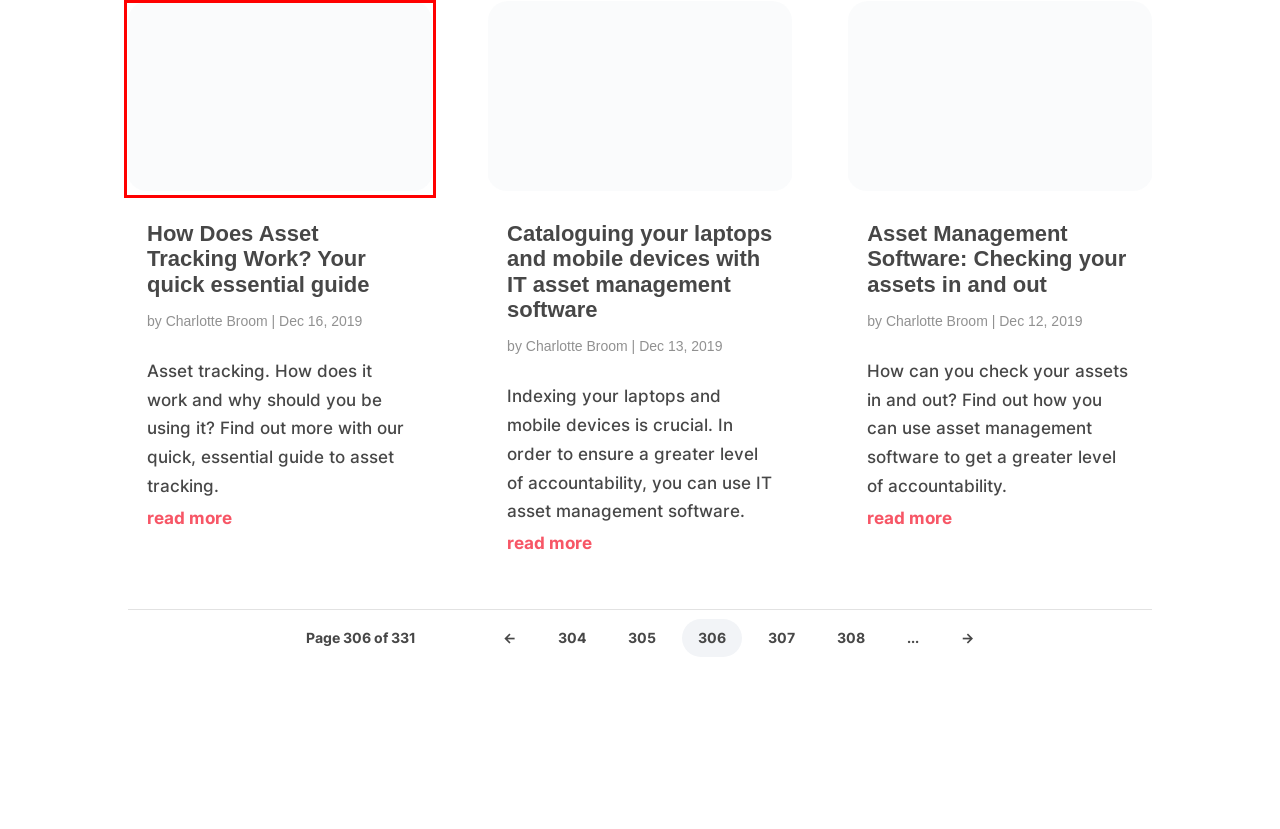Examine the webpage screenshot and identify the UI element enclosed in the red bounding box. Pick the webpage description that most accurately matches the new webpage after clicking the selected element. Here are the candidates:
A. itemit FAQ - Answers to your top questions.
B. Charlotte Broom, Author at itemit
C. Asset Management Software: Checking your assets in and out
D. Asset Tracking System | Manage and Monitor any Asset | Start 14 day Trial
E. Asset Tracking: How does it work? Your quick essential guide
F. Equipment Checkout Software | itemit
G. itemit - Licence Agreement
H. IT Asset Management Software: Indexing your laptops and mobile devices

E